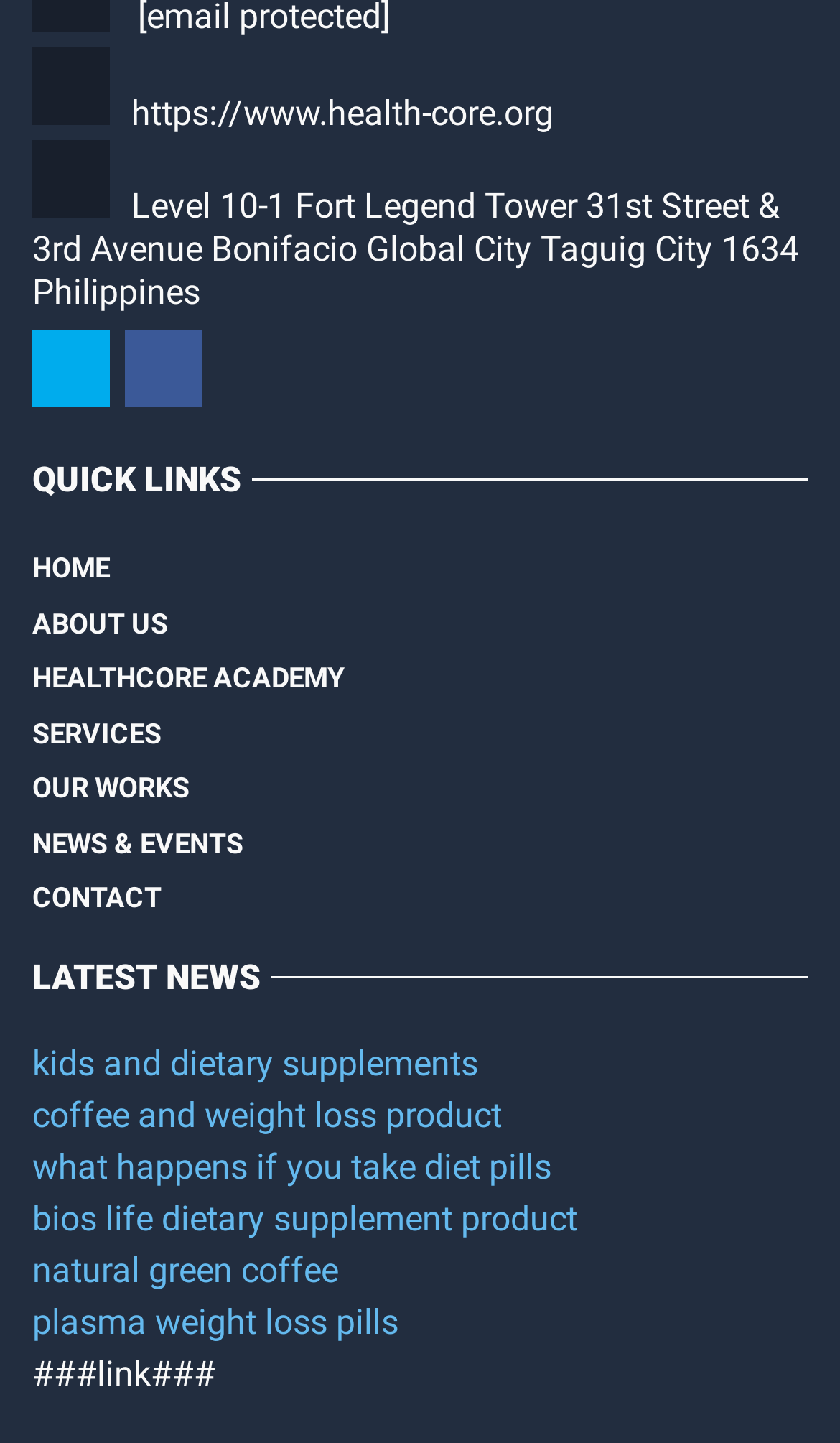Based on the description "coffee and weight loss product", find the bounding box of the specified UI element.

[0.038, 0.759, 0.597, 0.788]